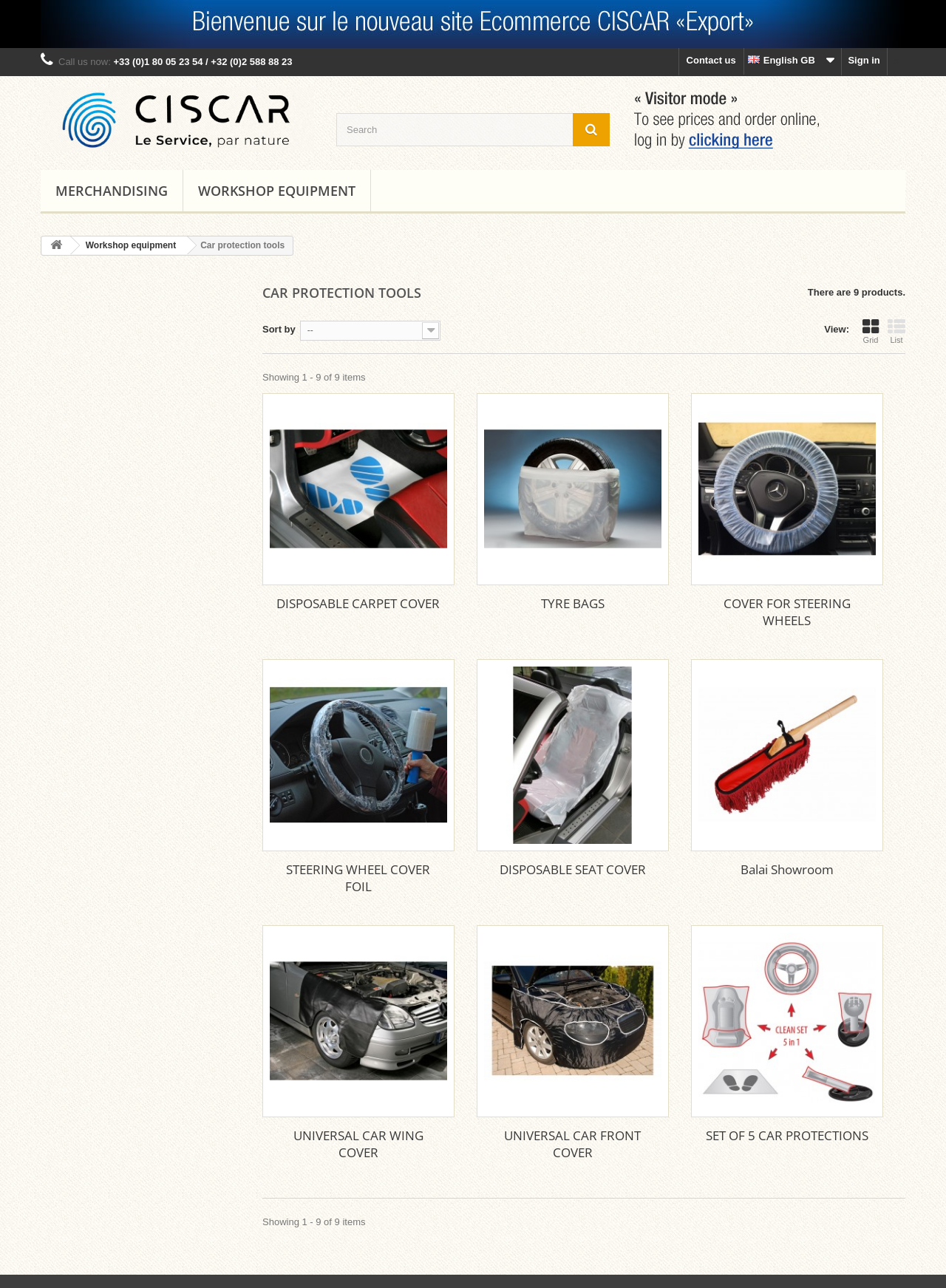Please determine the bounding box coordinates for the UI element described here. Use the format (top-left x, top-left y, bottom-right x, bottom-right y) with values bounded between 0 and 1: Search

[0.605, 0.088, 0.645, 0.114]